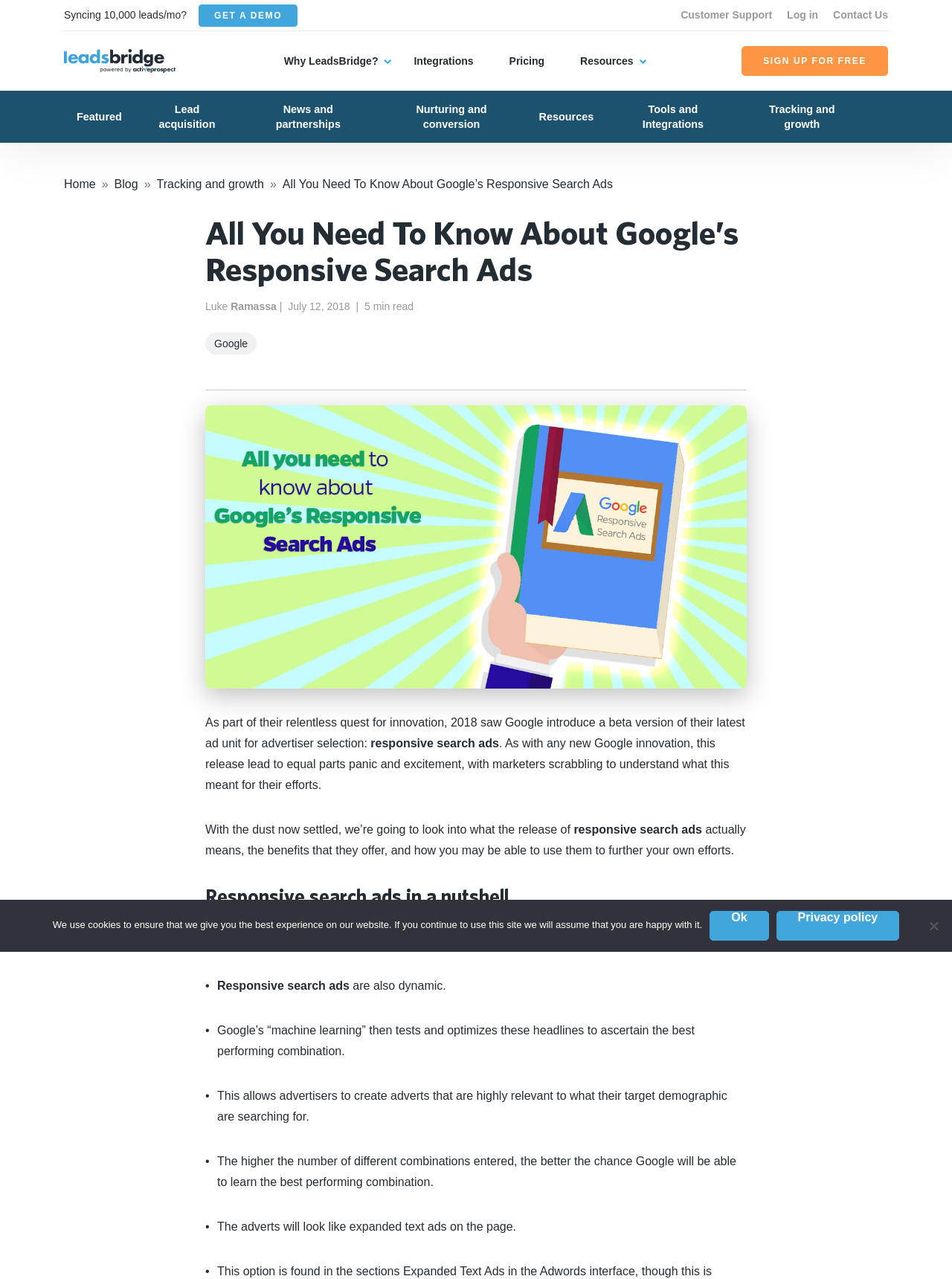Who is the author of the article?
We need a detailed and meticulous answer to the question.

I found the author's name by looking at the text 'Luke Ramassa' which appears below the title of the article, indicating that Luke Ramassa is the author of the article.